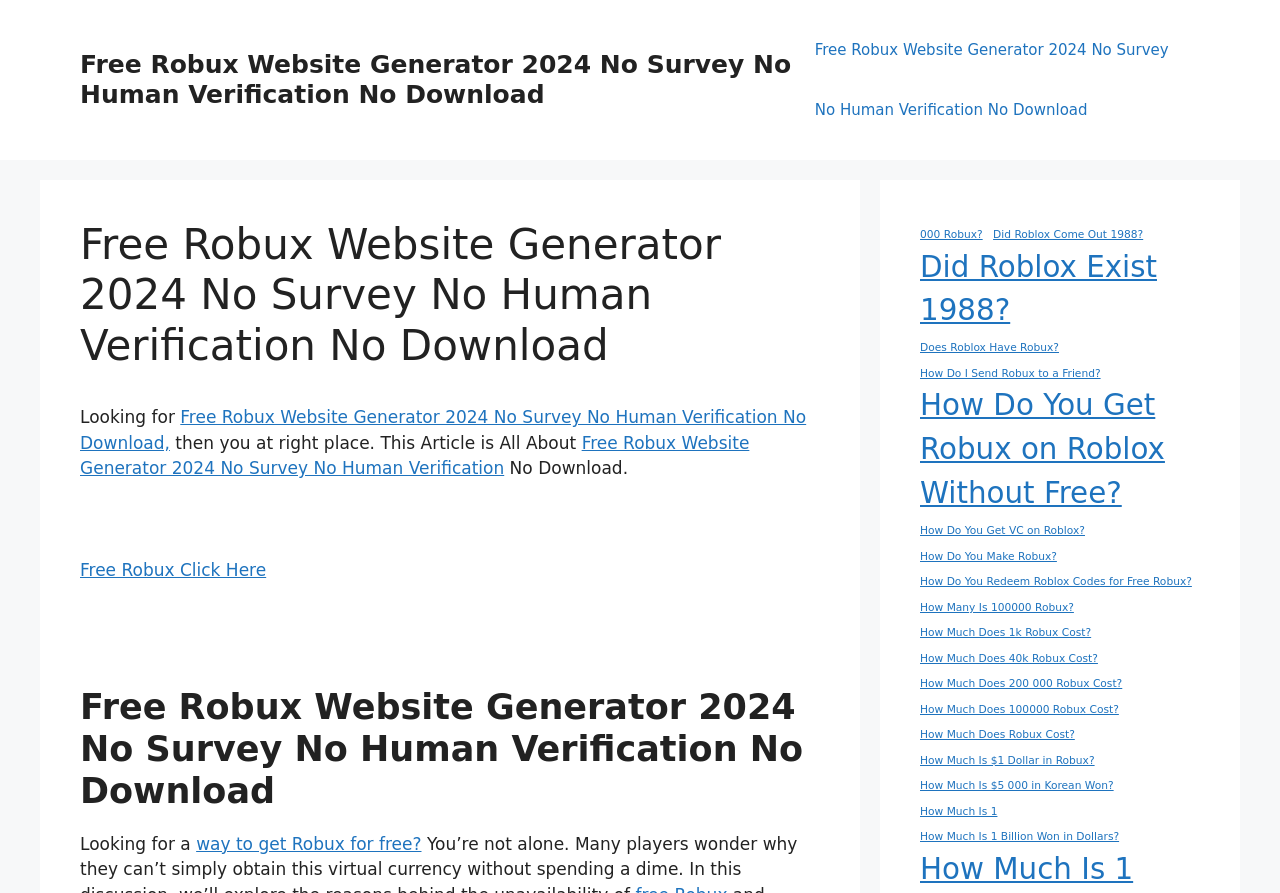How many questions are related to Robux cost?
Look at the screenshot and respond with one word or a short phrase.

7